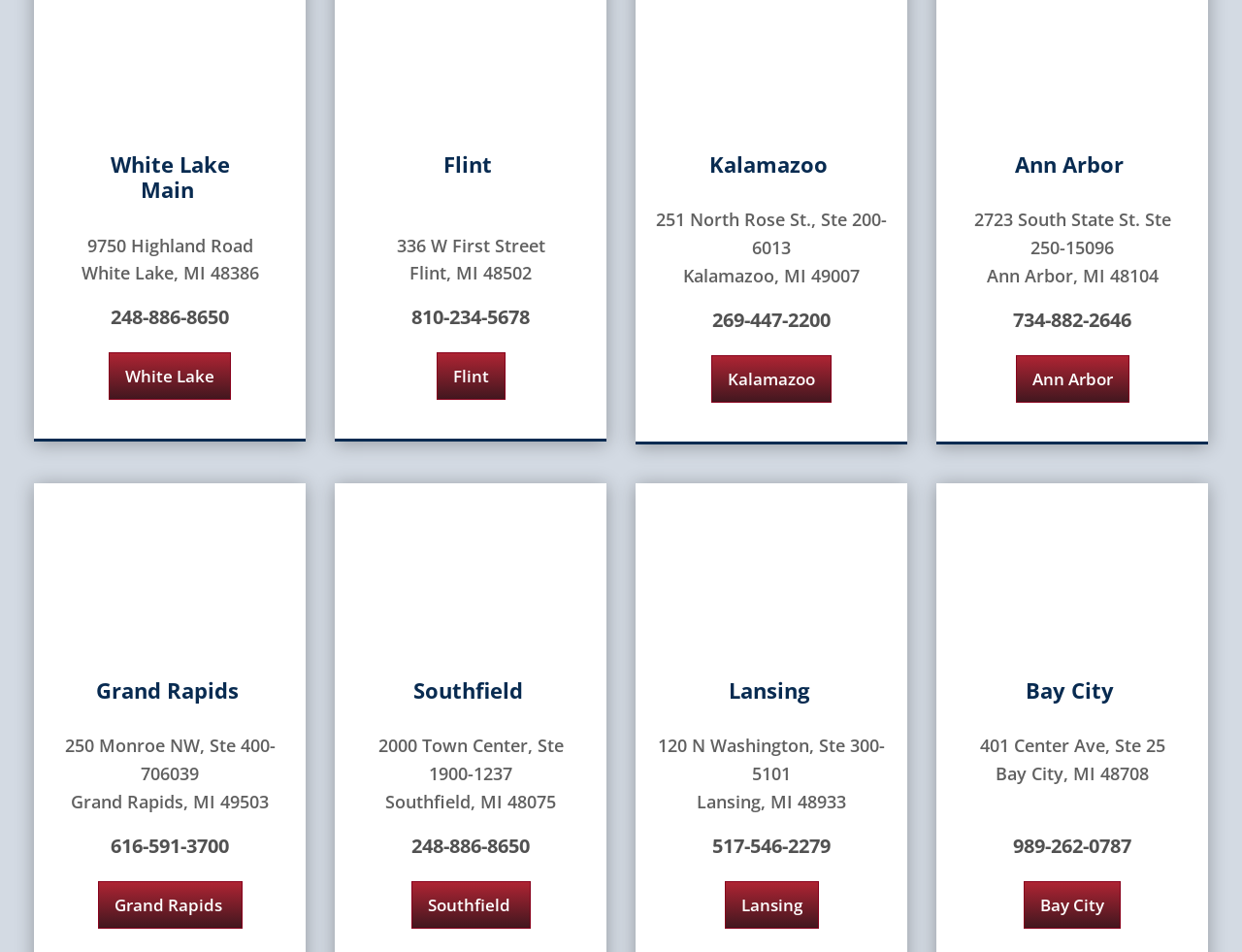Respond to the question below with a single word or phrase: What is the address of the White Lake location?

9750 Highland Road